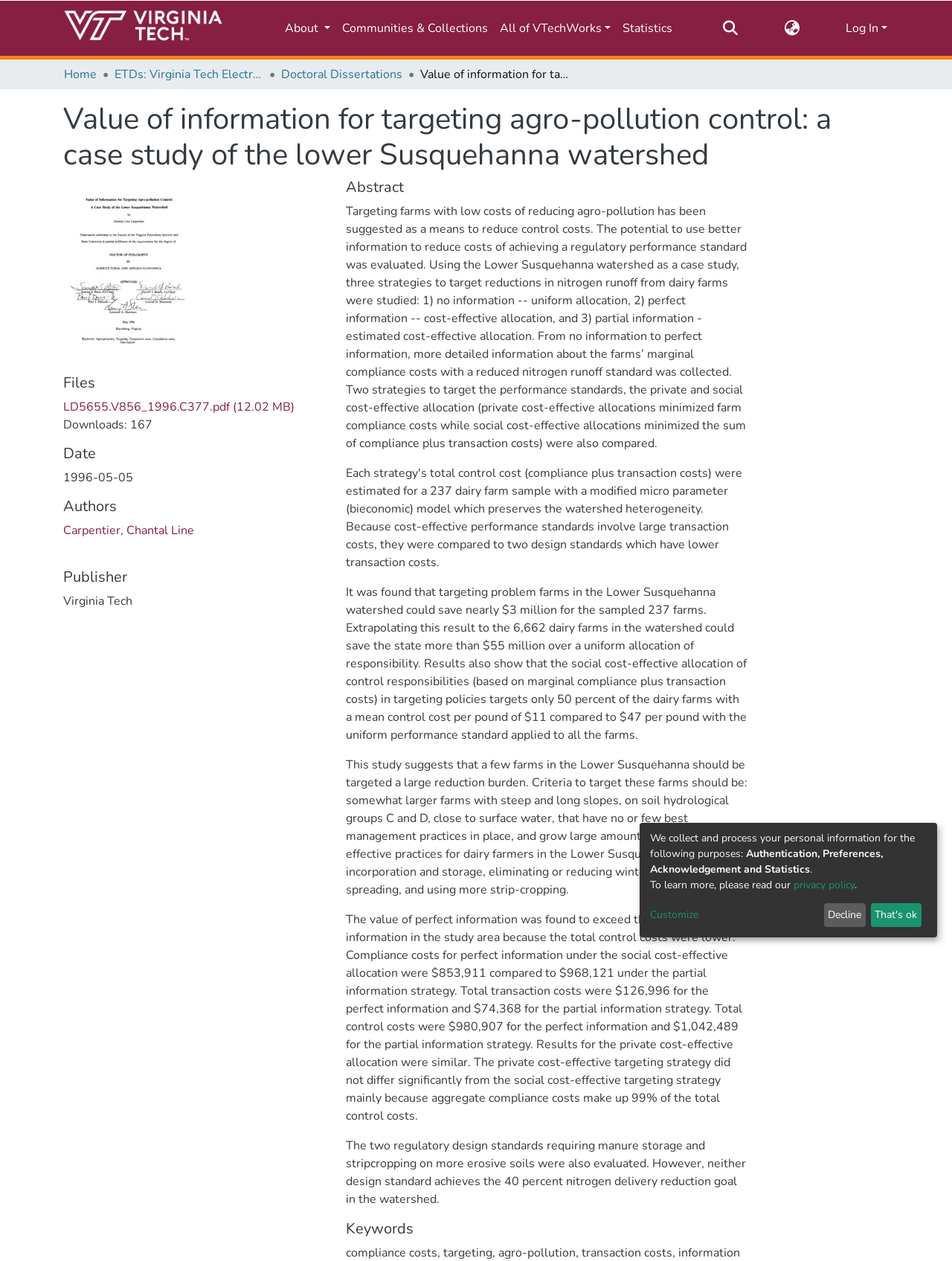Provide a one-word or one-phrase answer to the question:
What is the name of the repository logo?

Repository logo